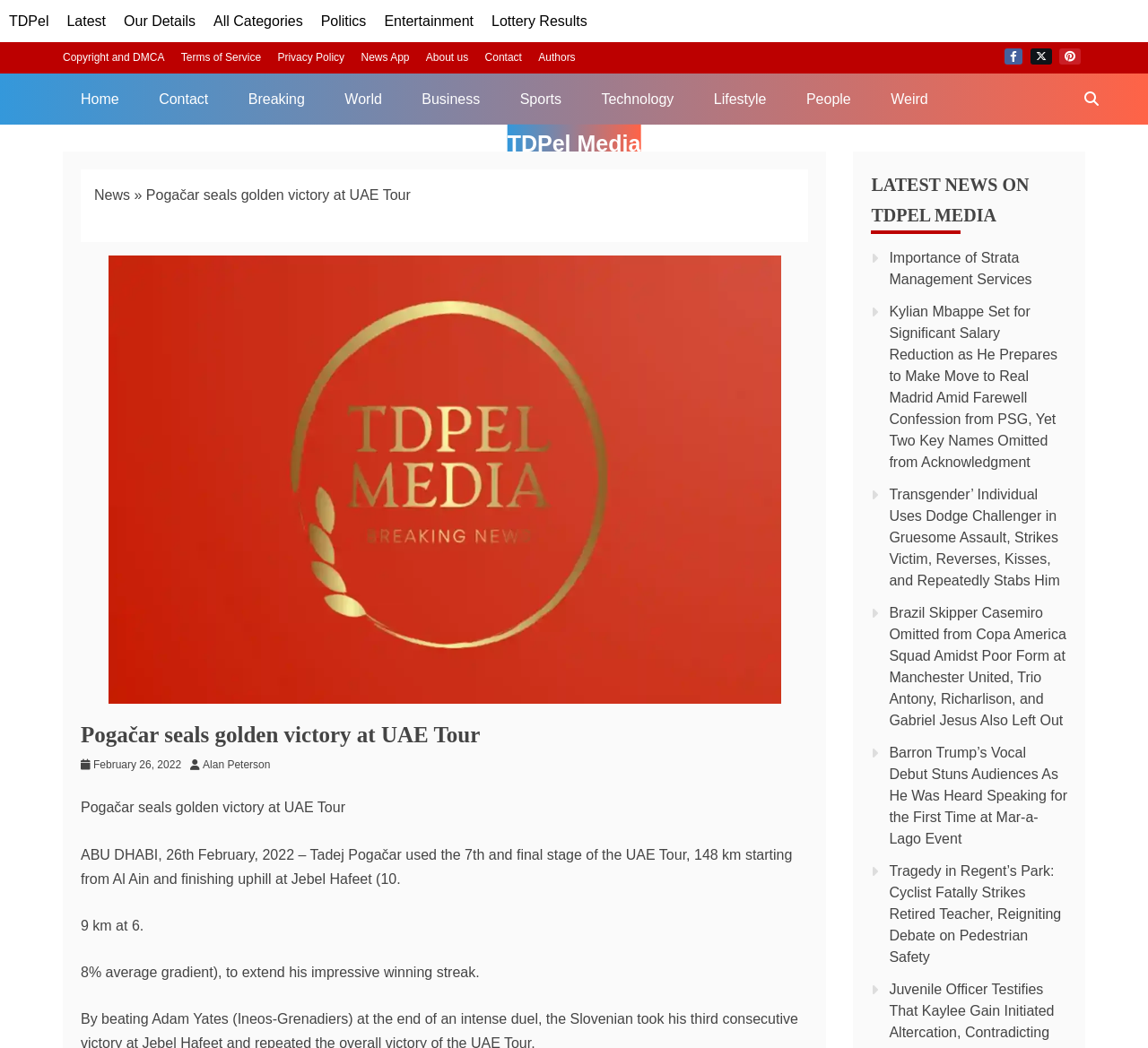What is the date of the article?
Based on the visual content, answer with a single word or a brief phrase.

February 26, 2022